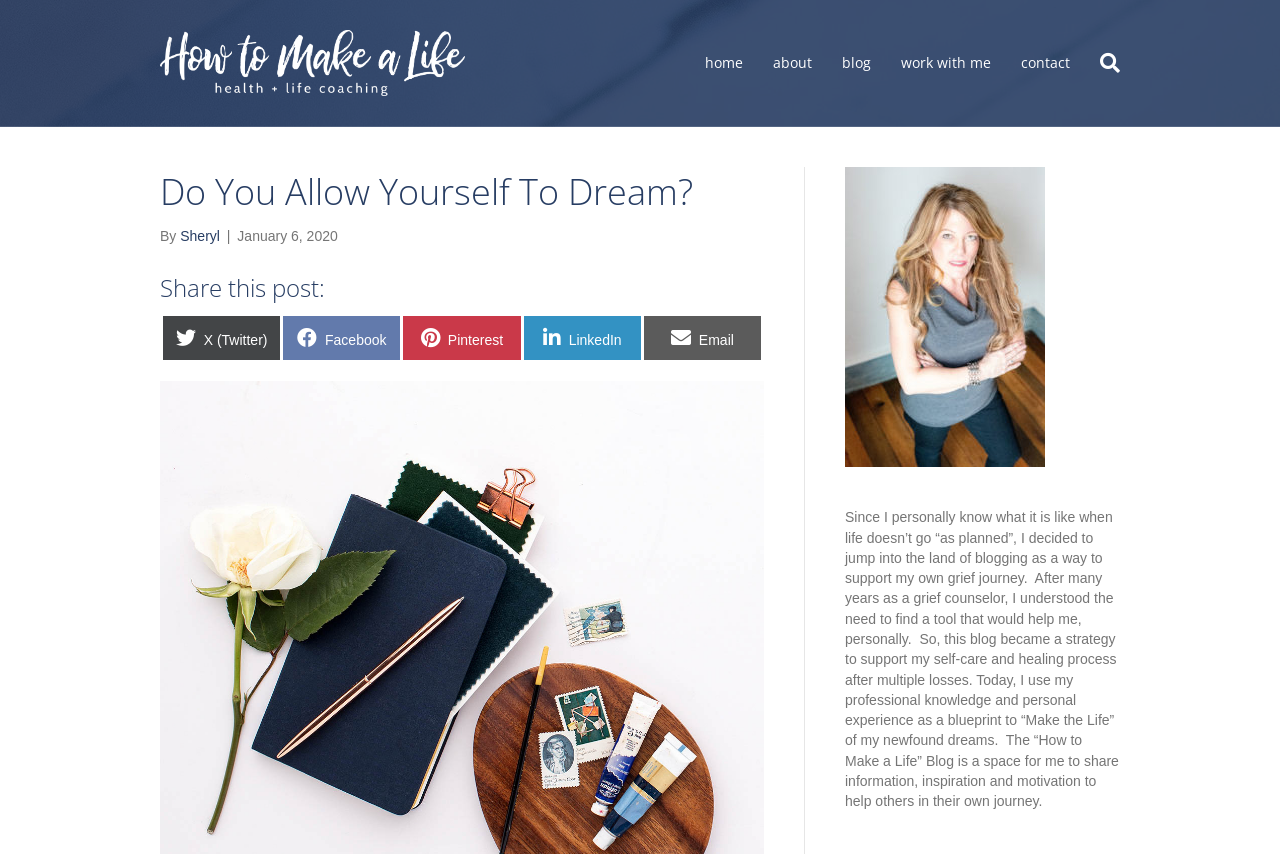What is the topic of the blog post?
Based on the visual information, provide a detailed and comprehensive answer.

I read the text of the blog post and found that it is about the author's personal grief journey and how they use blogging as a way to support their self-care and healing process.